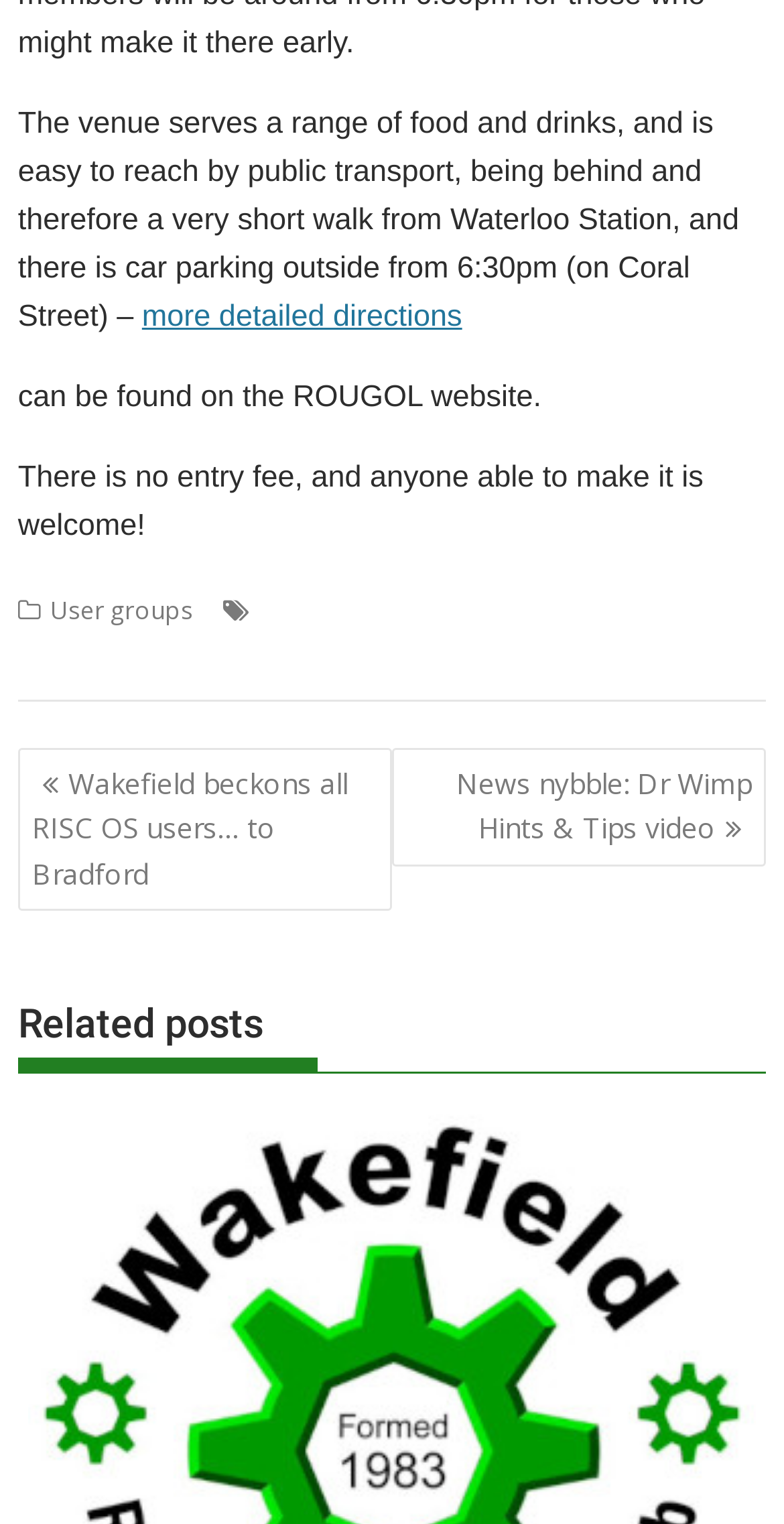What is the name of the website that provides more detailed directions?
Please ensure your answer is as detailed and informative as possible.

The link with the text 'more detailed directions' is associated with the ROUGOL website, as mentioned in the StaticText element with ID 223.